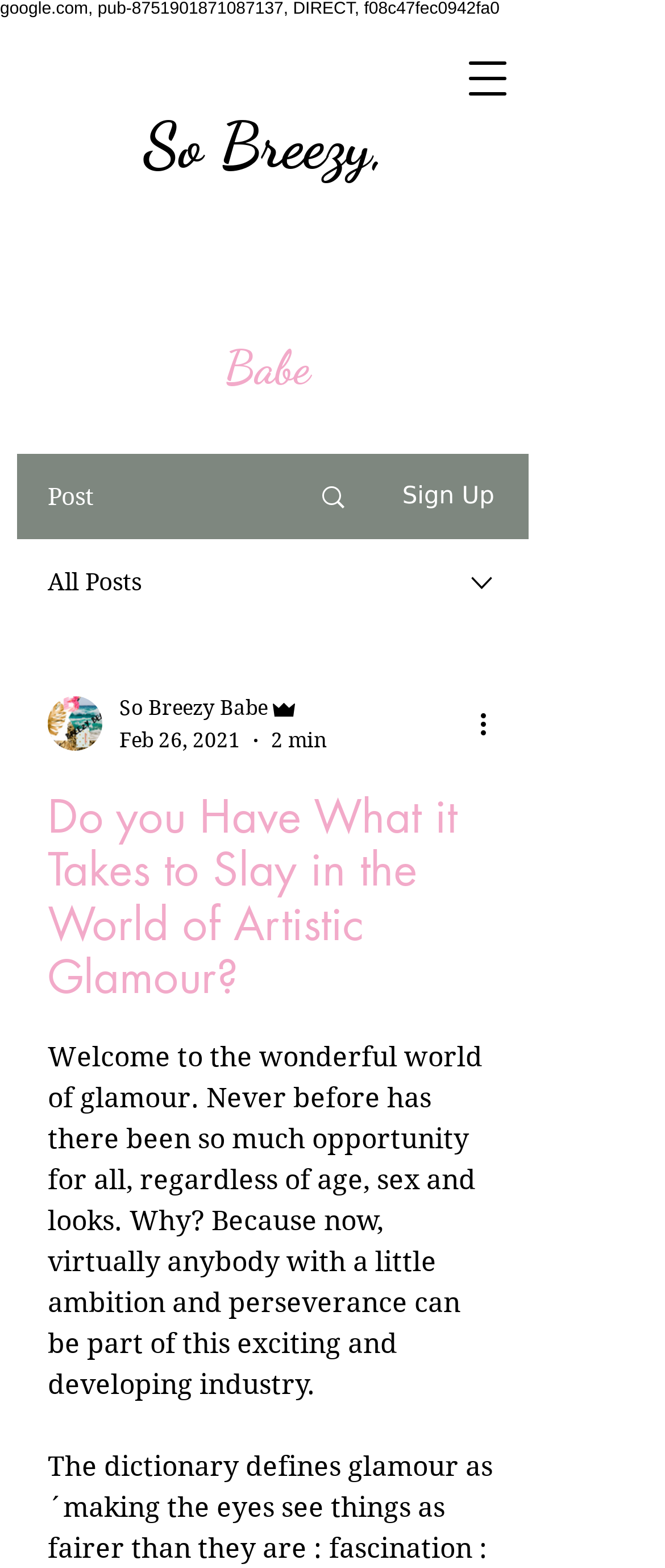Given the element description aria-label="More actions", identify the bounding box coordinates for the UI element on the webpage screenshot. The format should be (top-left x, top-left y, bottom-right x, bottom-right y), with values between 0 and 1.

[0.713, 0.448, 0.774, 0.475]